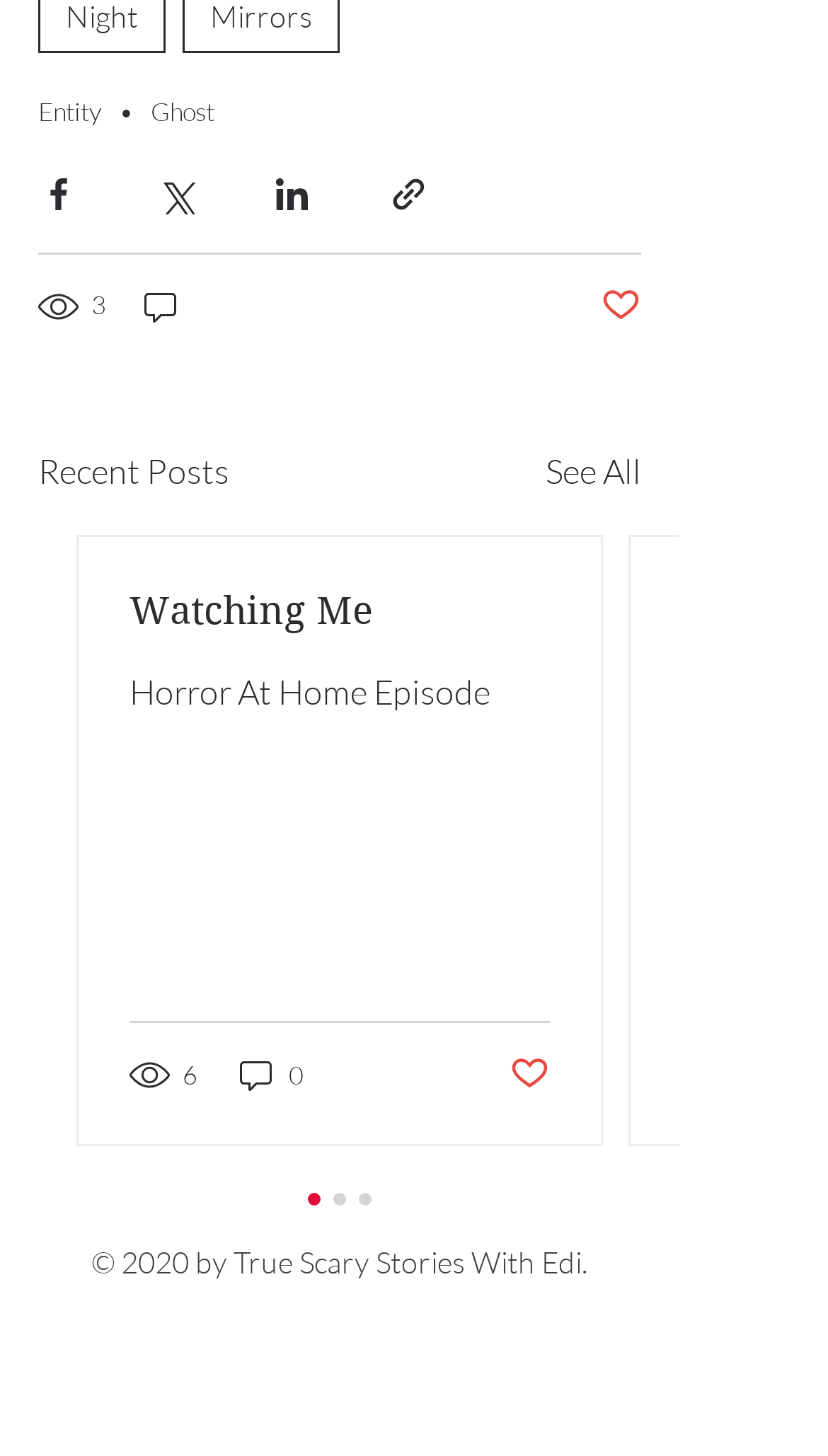Provide the bounding box coordinates of the UI element that matches the description: "Watching Me".

[0.156, 0.403, 0.664, 0.434]